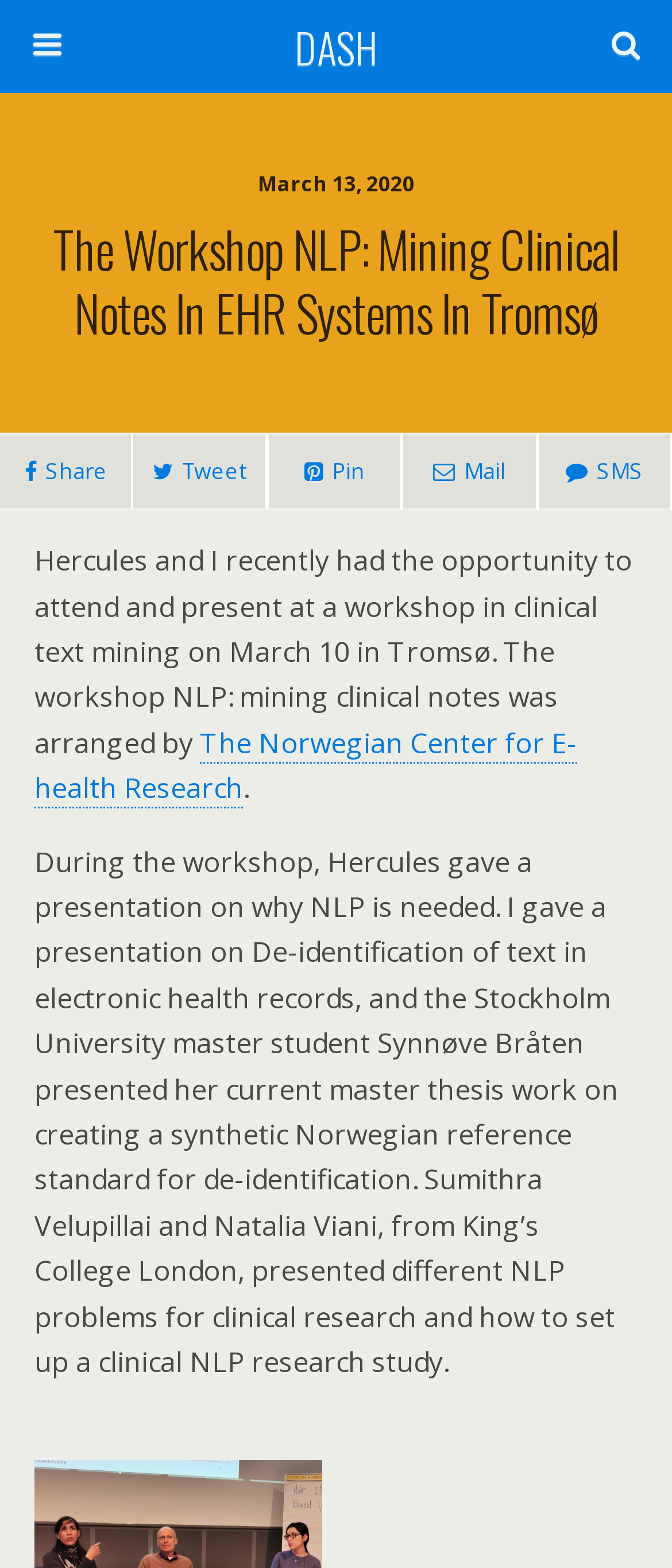Mark the bounding box of the element that matches the following description: "DASH".

[0.16, 0.0, 0.84, 0.059]